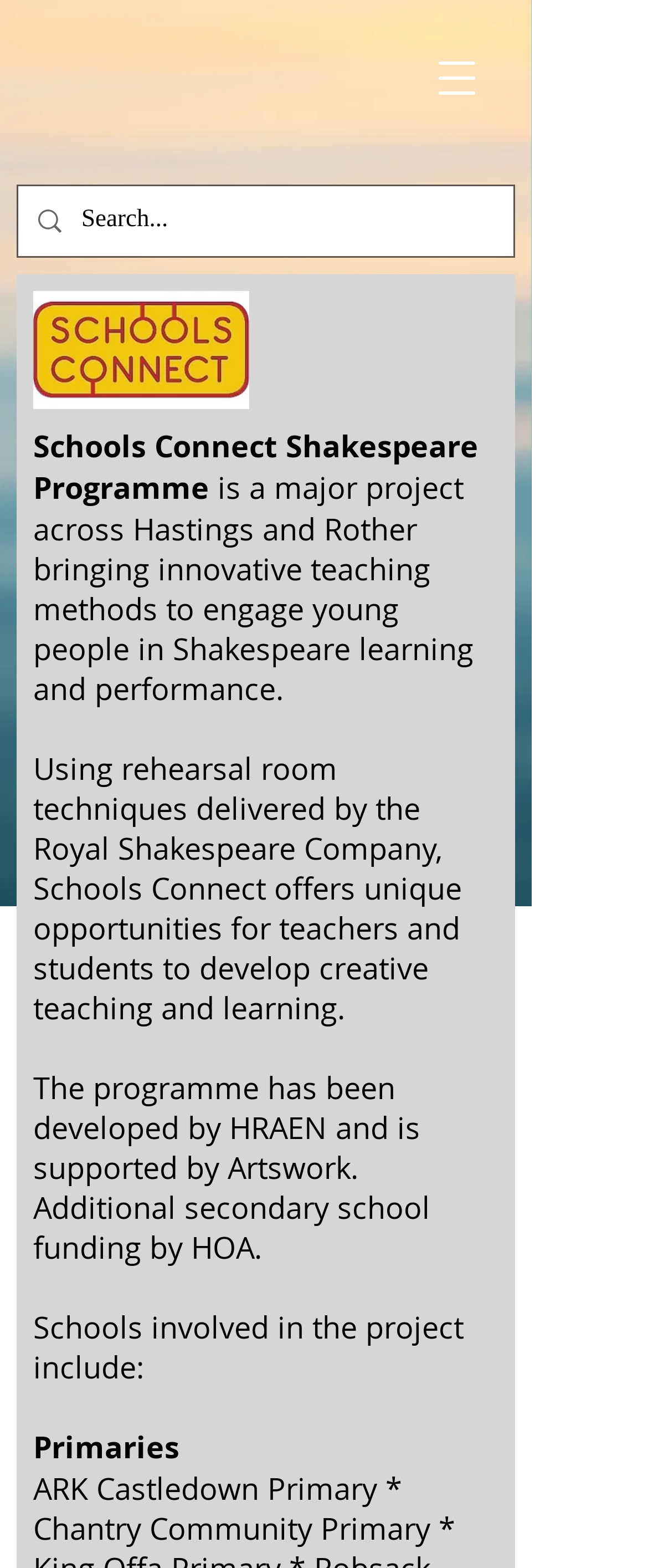What is the role of the Royal Shakespeare Company?
Answer the question using a single word or phrase, according to the image.

Delivering rehearsal room techniques